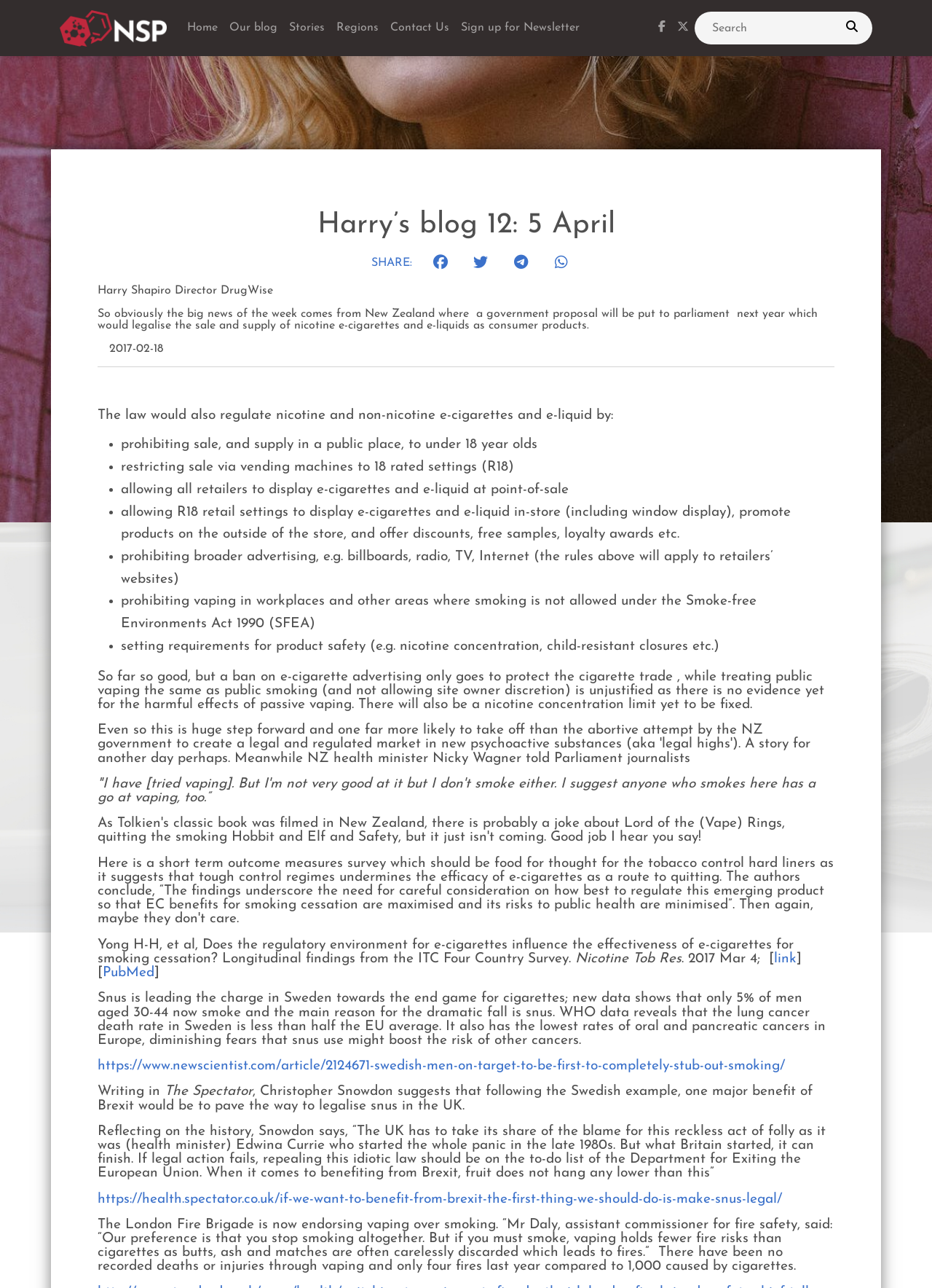Kindly determine the bounding box coordinates of the area that needs to be clicked to fulfill this instruction: "Share on facebook".

[0.46, 0.197, 0.485, 0.212]